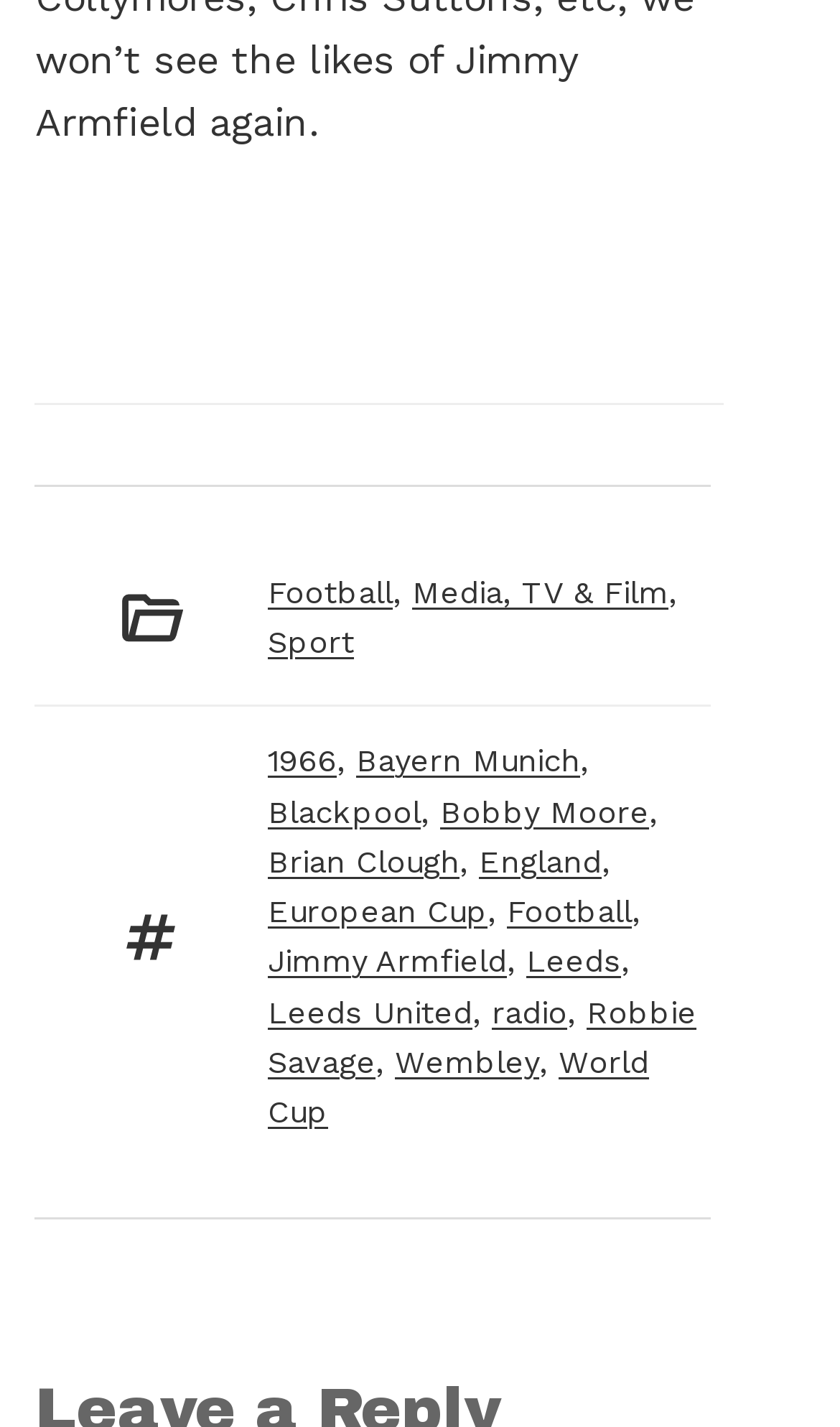Identify the bounding box coordinates of the clickable region to carry out the given instruction: "Explore the 1966 tag".

[0.319, 0.52, 0.401, 0.547]